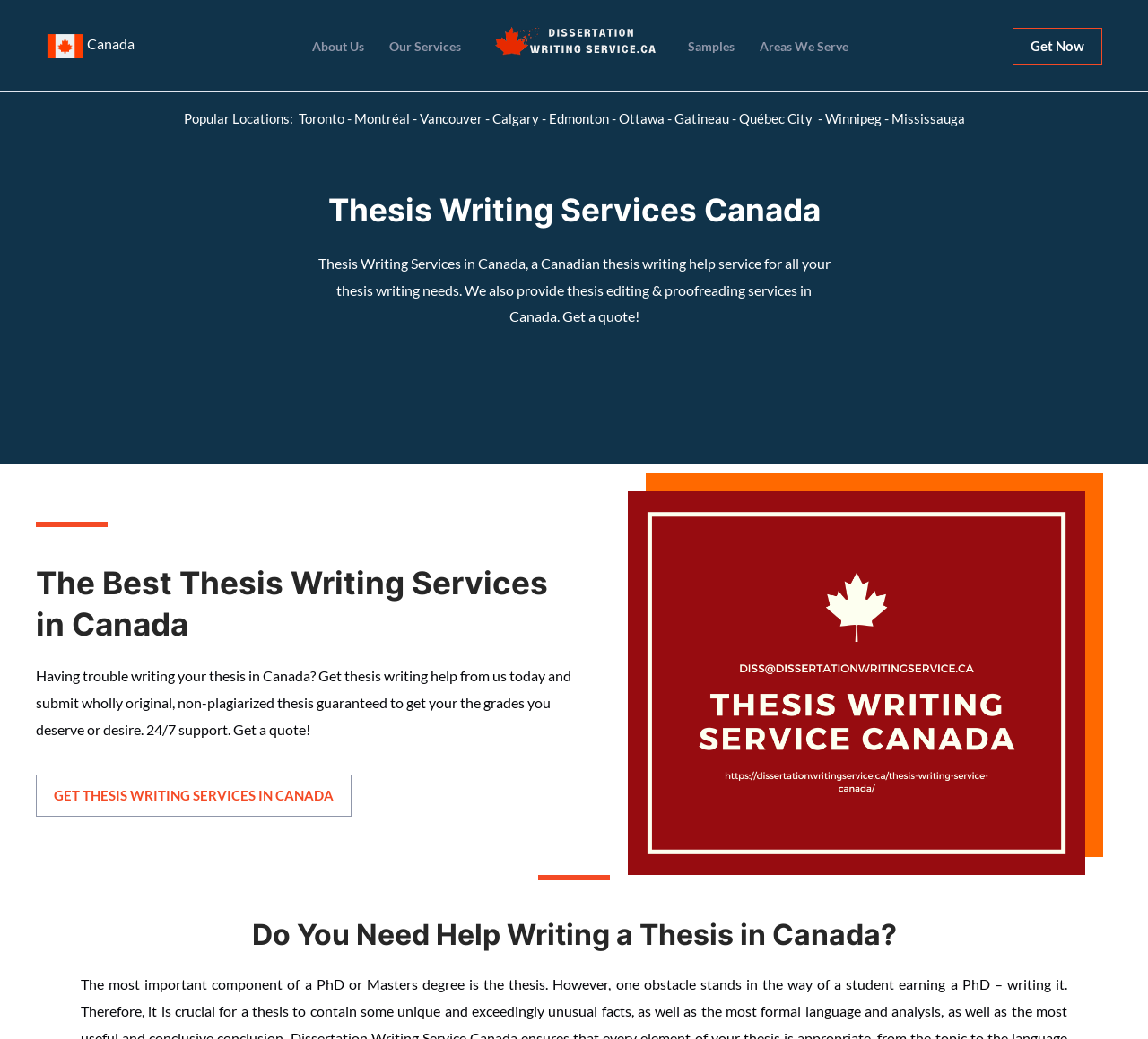What is the primary service offered by this website?
Please give a detailed and elaborate answer to the question.

Based on the webpage content, it is clear that the primary service offered by this website is thesis writing services, as indicated by the heading 'Thesis Writing Services Canada' and the description 'Thesis Writing Services in Canada, a Canadian thesis writing help service for all your thesis writing needs.'